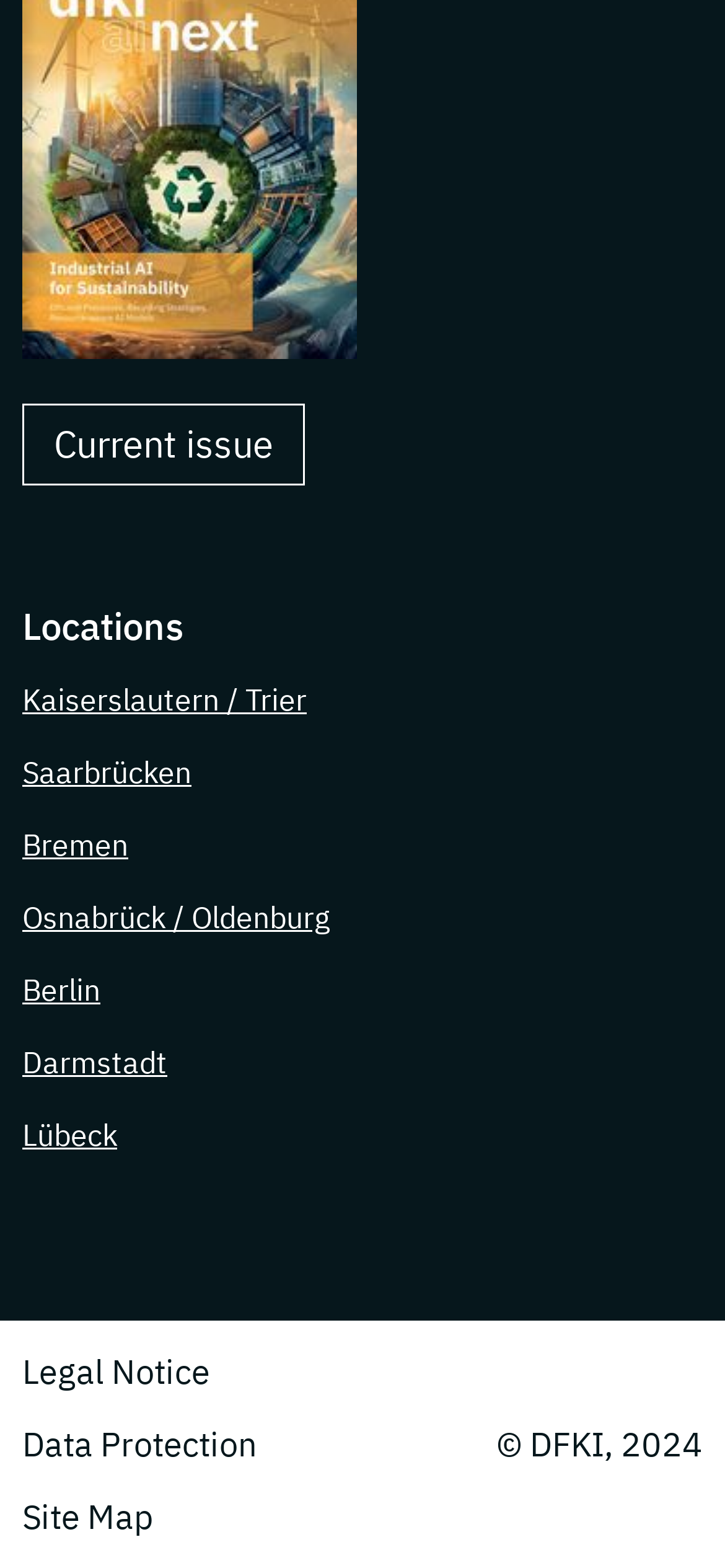Reply to the question below using a single word or brief phrase:
What is the last link in the list of locations?

Lübeck